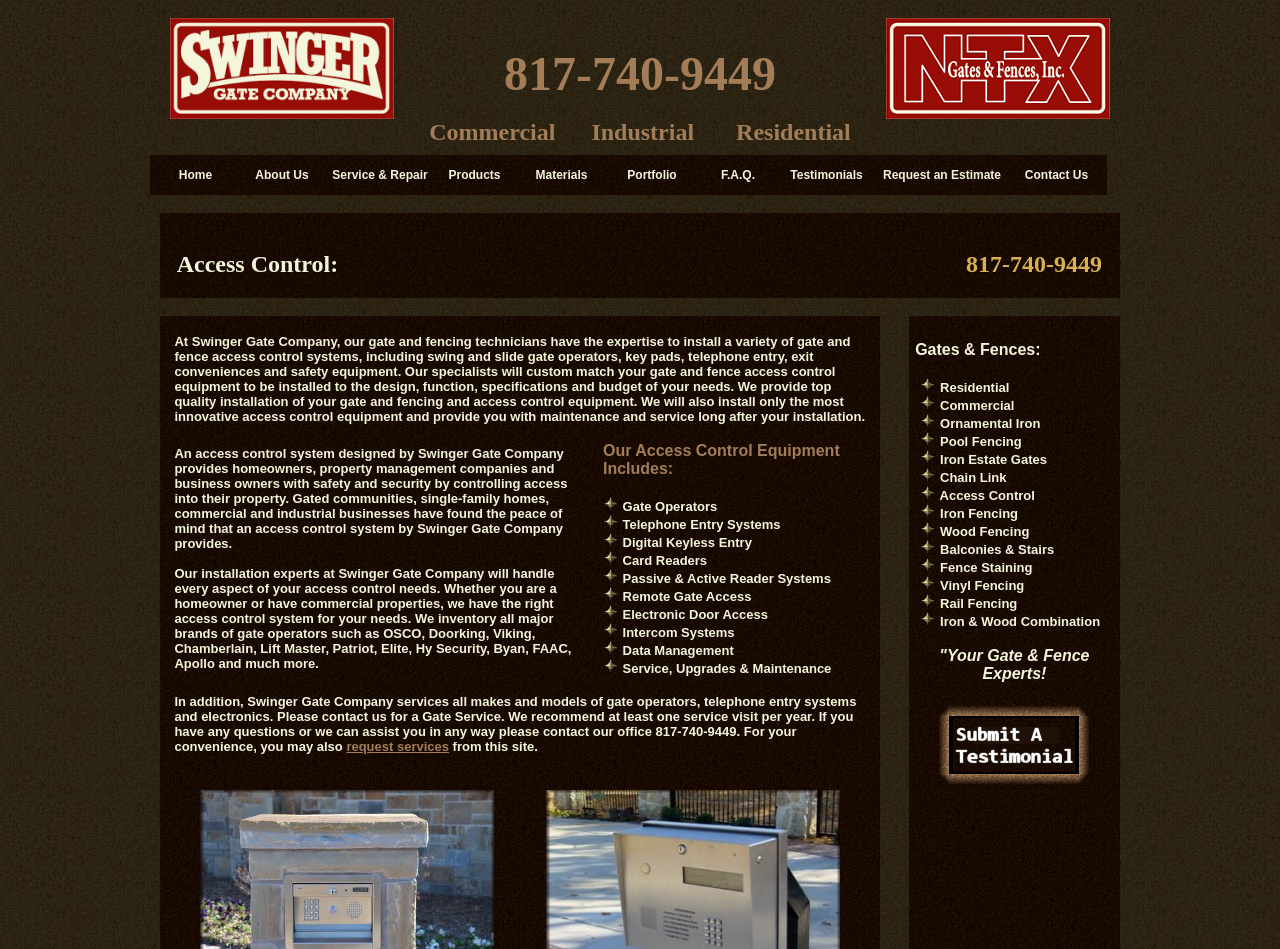Detail the webpage's structure and highlights in your description.

The webpage is about Swinger Gate Company, a company that specializes in custom fencing, gates, and access controls. At the top of the page, there is a header section that contains the company's name, phone number, and a brief description of their services. Below the header, there is a navigation menu with links to different sections of the website, including Home, About Us, Service & Repair, Products, Materials, Portfolio, F.A.Q., Testimonials, Request an Estimate, and Contact Us.

The main content of the page is divided into two sections. The first section is about access control systems, which are designed to provide safety and security by controlling access into properties. The section explains that the company's installation experts will handle every aspect of access control needs, from designing to installing and maintaining the systems. There is also a list of access control equipment that the company provides, including gate operators, telephone entry systems, digital keyless entry, card readers, and more.

The second section is about the company's gate and fencing services. It lists various types of gates and fences that the company offers, including residential gates, commercial gates, ornamental iron gates, pool fencing, iron estate gates, chain link gates, and more. There are also images of different types of gates and fences throughout this section.

At the bottom of the page, there is a call-to-action section that encourages visitors to request services from the company. There is also a phone number and a link to request services online.